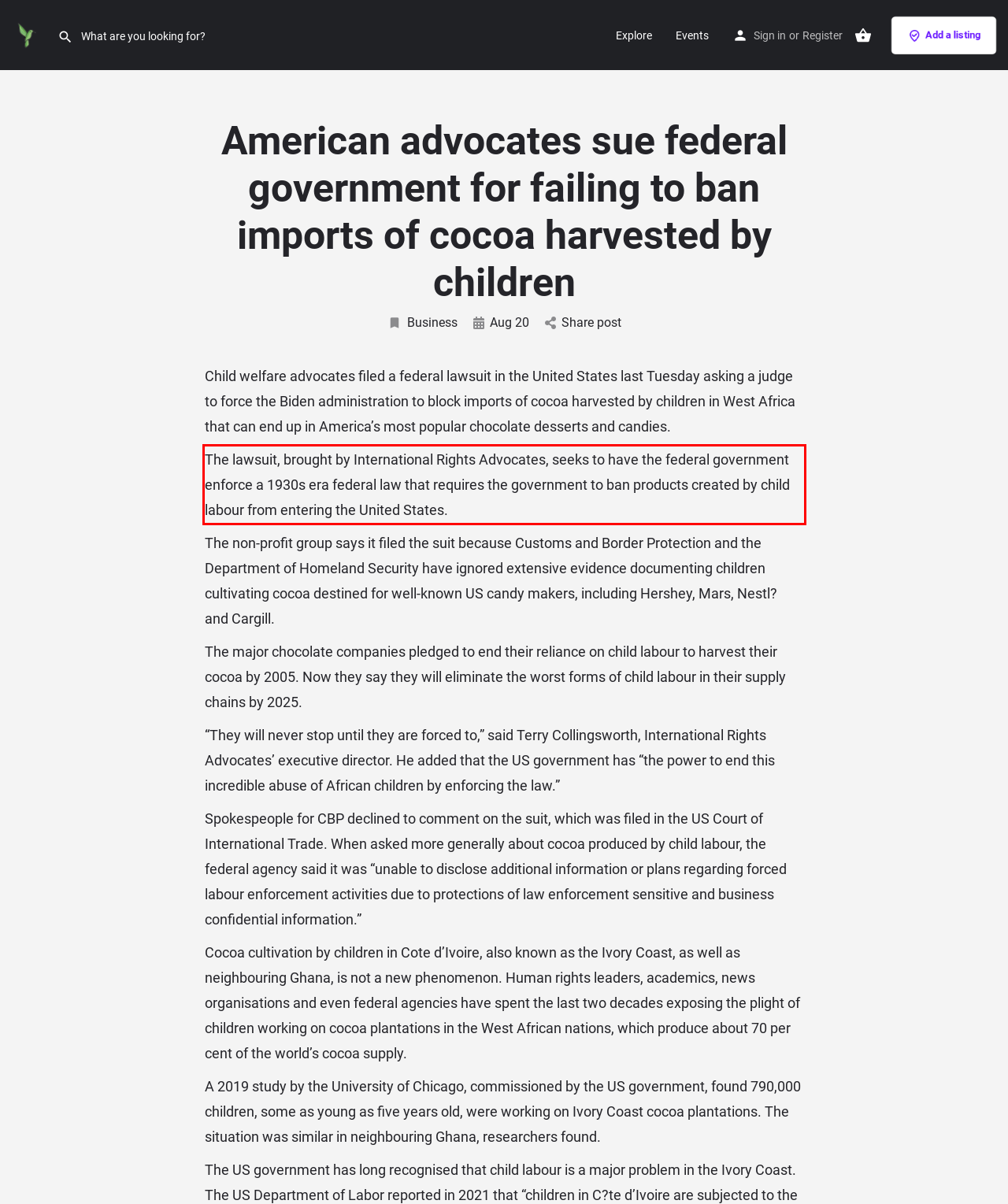Review the webpage screenshot provided, and perform OCR to extract the text from the red bounding box.

The lawsuit, brought by International Rights Advocates, seeks to have the federal government enforce a 1930s era federal law that requires the government to ban products created by child labour from entering the United States.